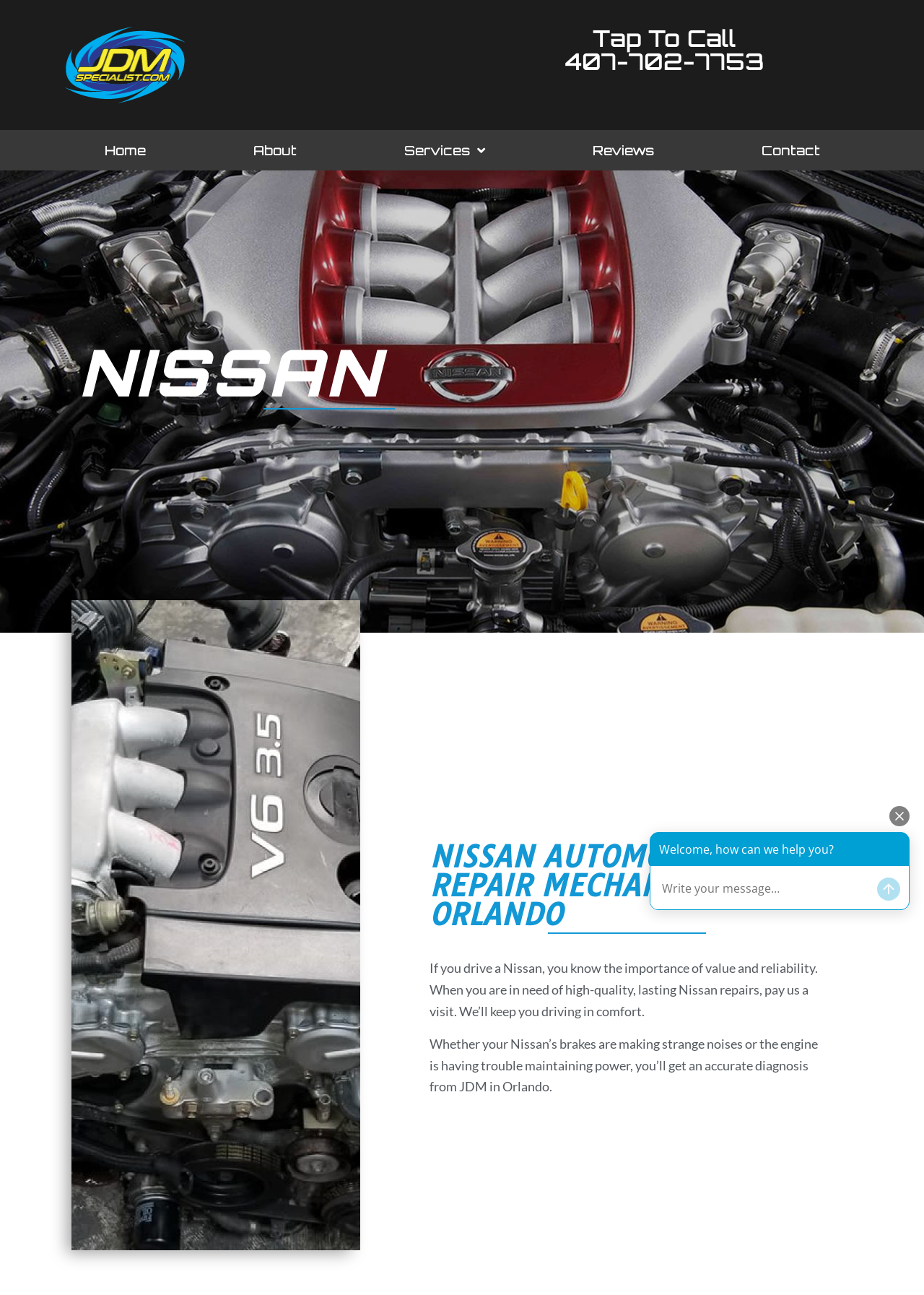What is the location of the mechanic?
Using the visual information, respond with a single word or phrase.

Orlando